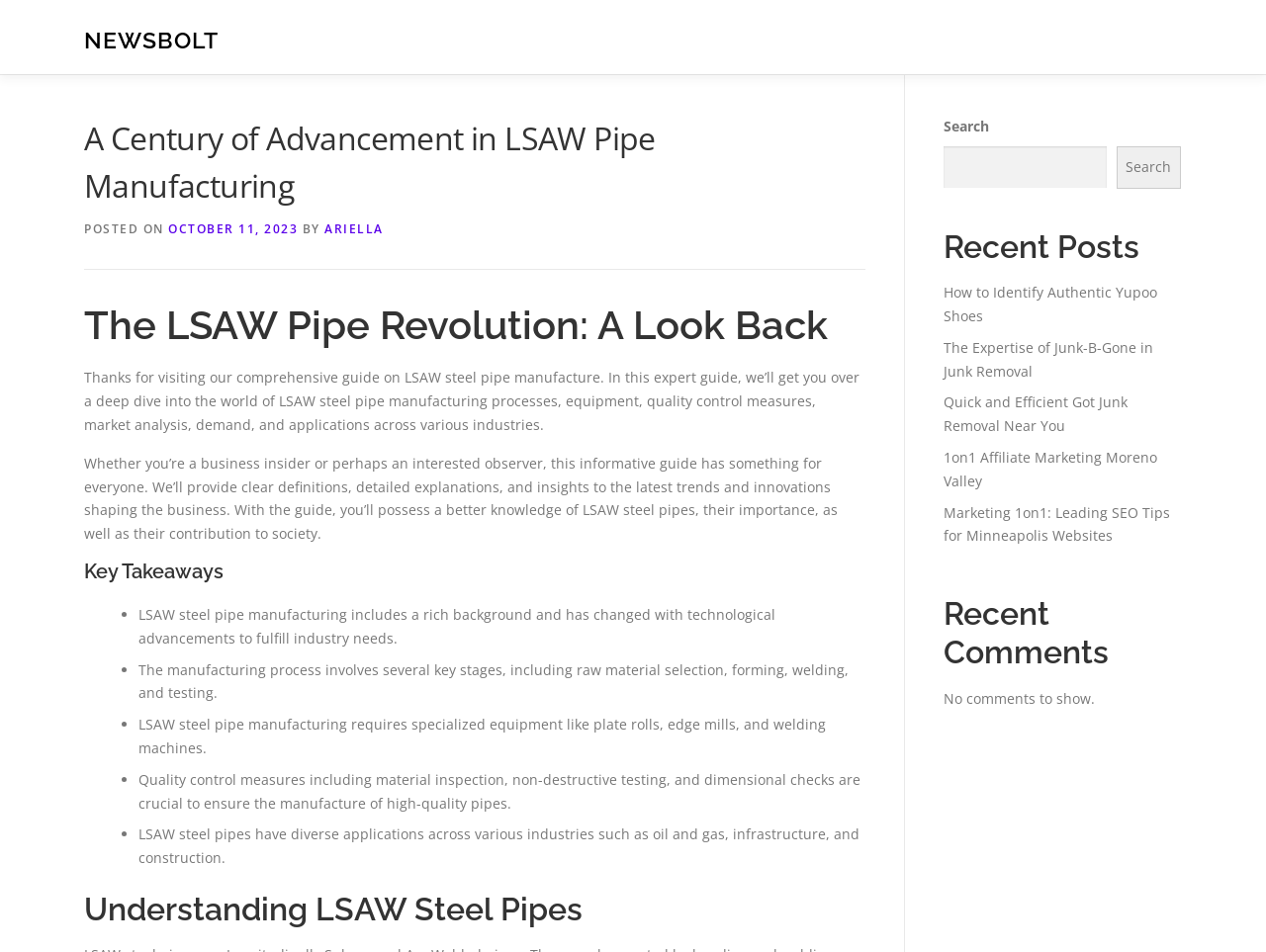Are there any comments on the webpage?
Carefully analyze the image and provide a thorough answer to the question.

The webpage has a section for recent comments, but it displays a message 'No comments to show.', indicating that there are no comments on the webpage.